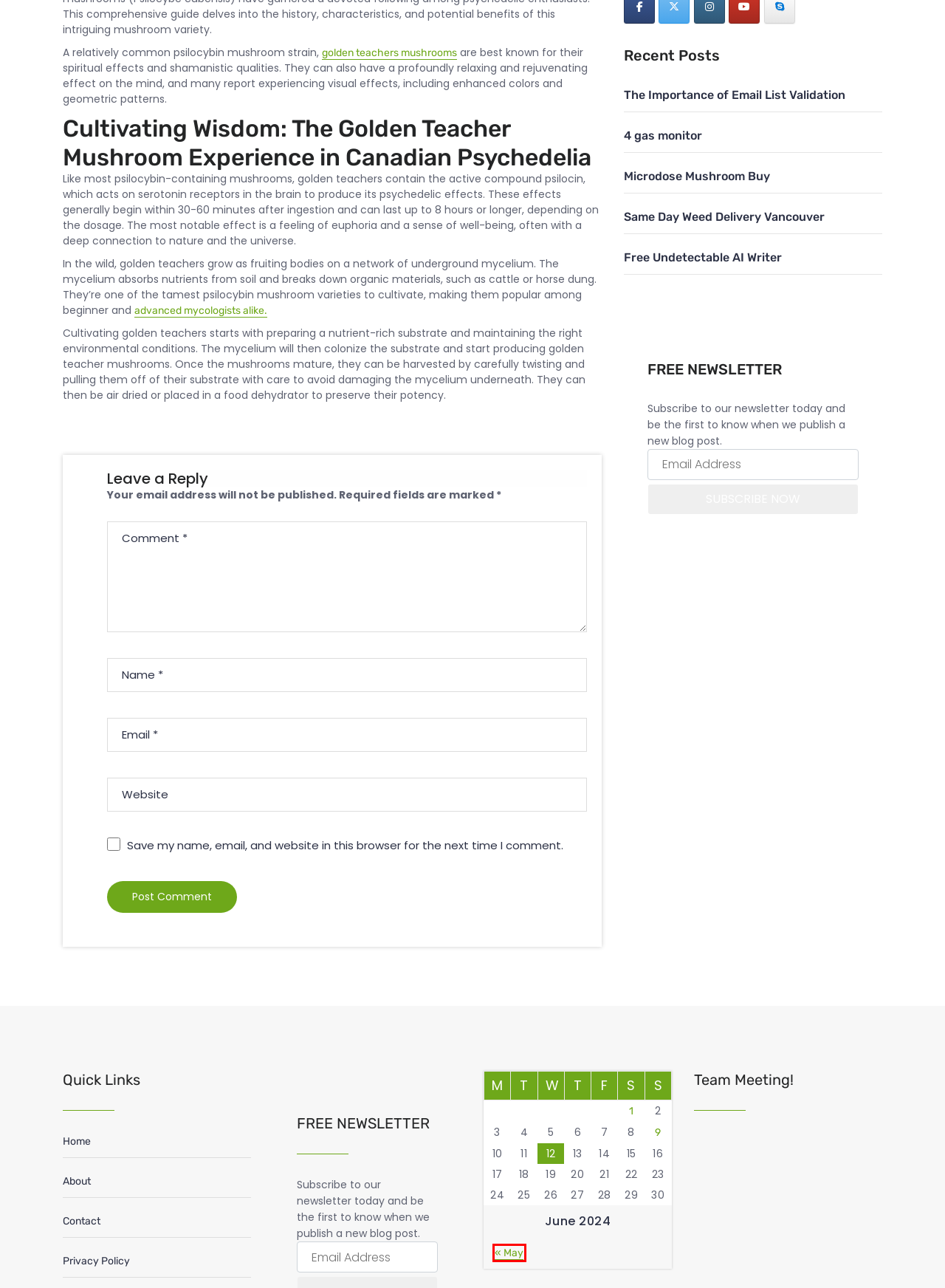Observe the provided screenshot of a webpage that has a red rectangle bounding box. Determine the webpage description that best matches the new webpage after clicking the element inside the red bounding box. Here are the candidates:
A. Free Undetectable AI Writer - USC CCIS
B. Microdose Mushroom Buy - USC CCIS
C. May, 2024 - USC CCIS
D. 25 Best Mycology Blogs and Websites in 2024
E. About - USC CCIS
F. 4 gas monitor - USC CCIS
G. The Importance of Email List Validation - USC CCIS
H. Golden Teachers - Canada Shrooms

C